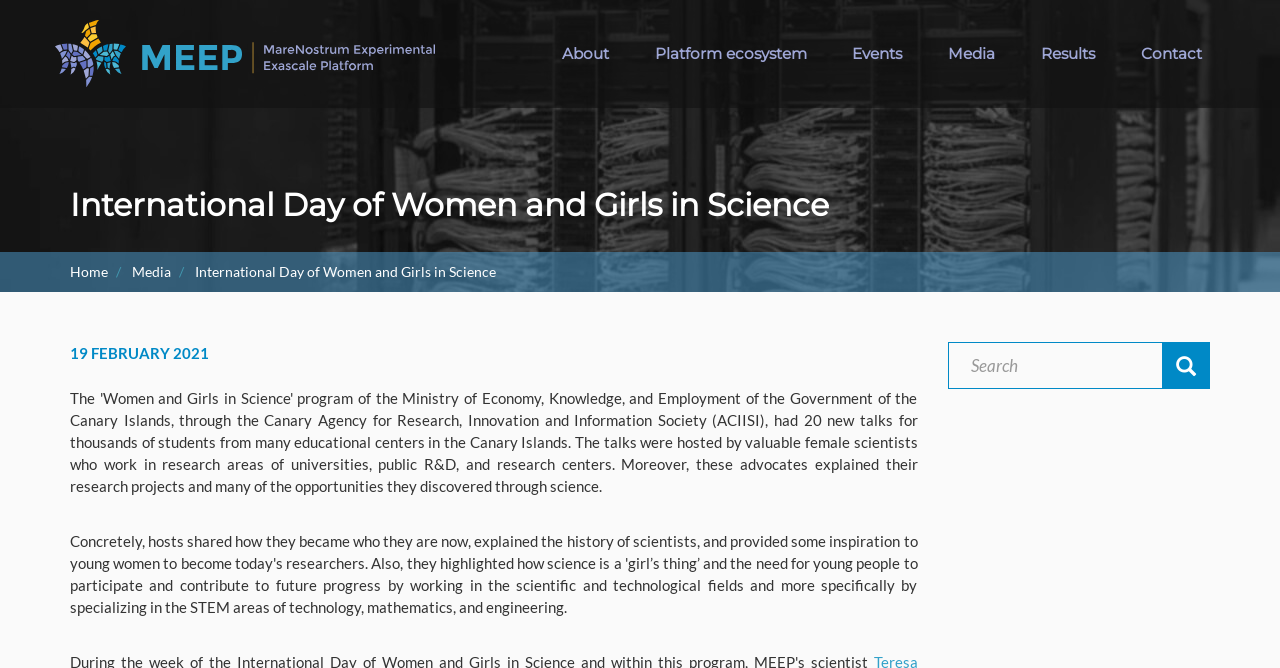Explain the webpage in detail.

The webpage is dedicated to the International Day of Women and Girls in Science, as indicated by the title. At the top-left corner, there is a "Skip to main content" link. Below it, there is a logo image with a link, taking up a significant portion of the top section. 

The top navigation menu consists of five links: "About", "Platform ecosystem", "Events", and "Contact", aligned horizontally and spaced evenly. To the right of the navigation menu, there are two static text elements, "Media" and "Results", positioned vertically.

The main content area begins with a heading that repeats the title "International Day of Women and Girls in Science". Below the heading, there are three links: "Home", "Media", and a static text element with the same title as the webpage. 

On the right side of the main content area, there is a time element displaying the date "19 FEBRUARY 2021". Below it, there is a complementary section that takes up a significant portion of the page. This section contains a search function, consisting of a search box and a "Search" button, accompanied by a heading that says "Search".